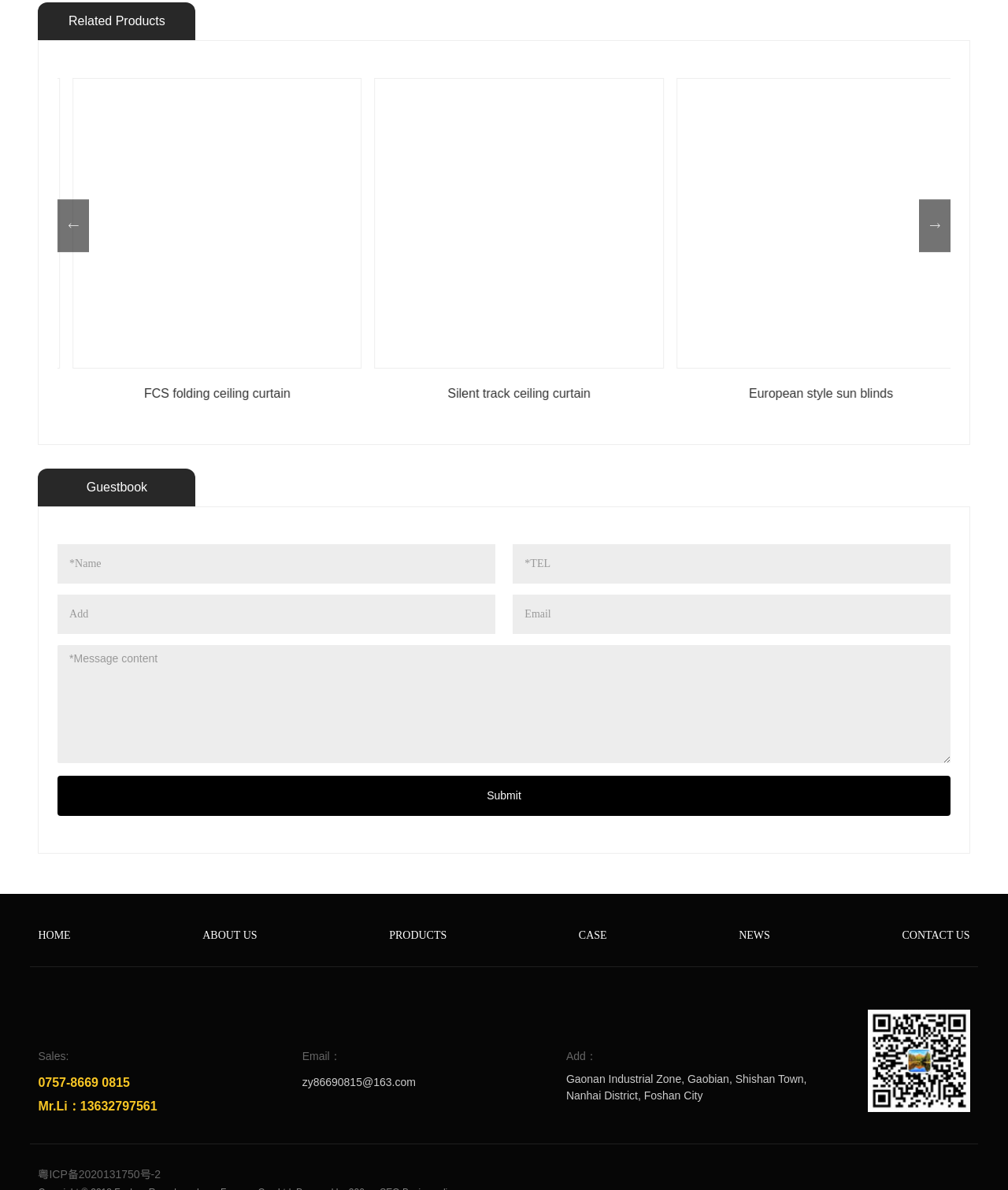Please identify the bounding box coordinates of the element that needs to be clicked to perform the following instruction: "Click on the 'HOME' link".

[0.038, 0.777, 0.07, 0.795]